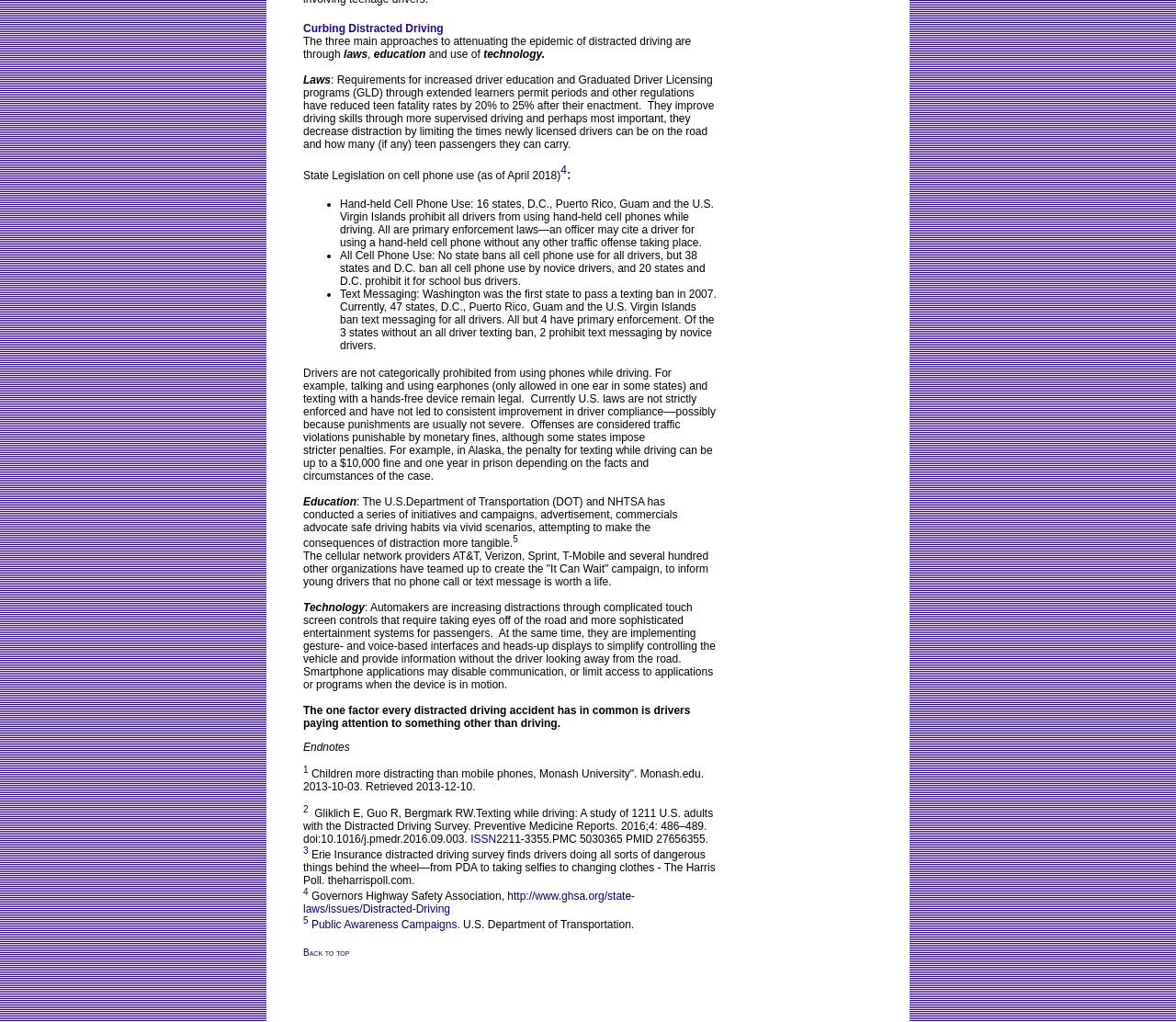How many states ban all cell phone use for all drivers?
Answer the question in as much detail as possible.

According to the webpage, no state bans all cell phone use for all drivers, but 38 states and D.C. ban all cell phone use by novice drivers, and 20 states and D.C. prohibit it for school bus drivers.